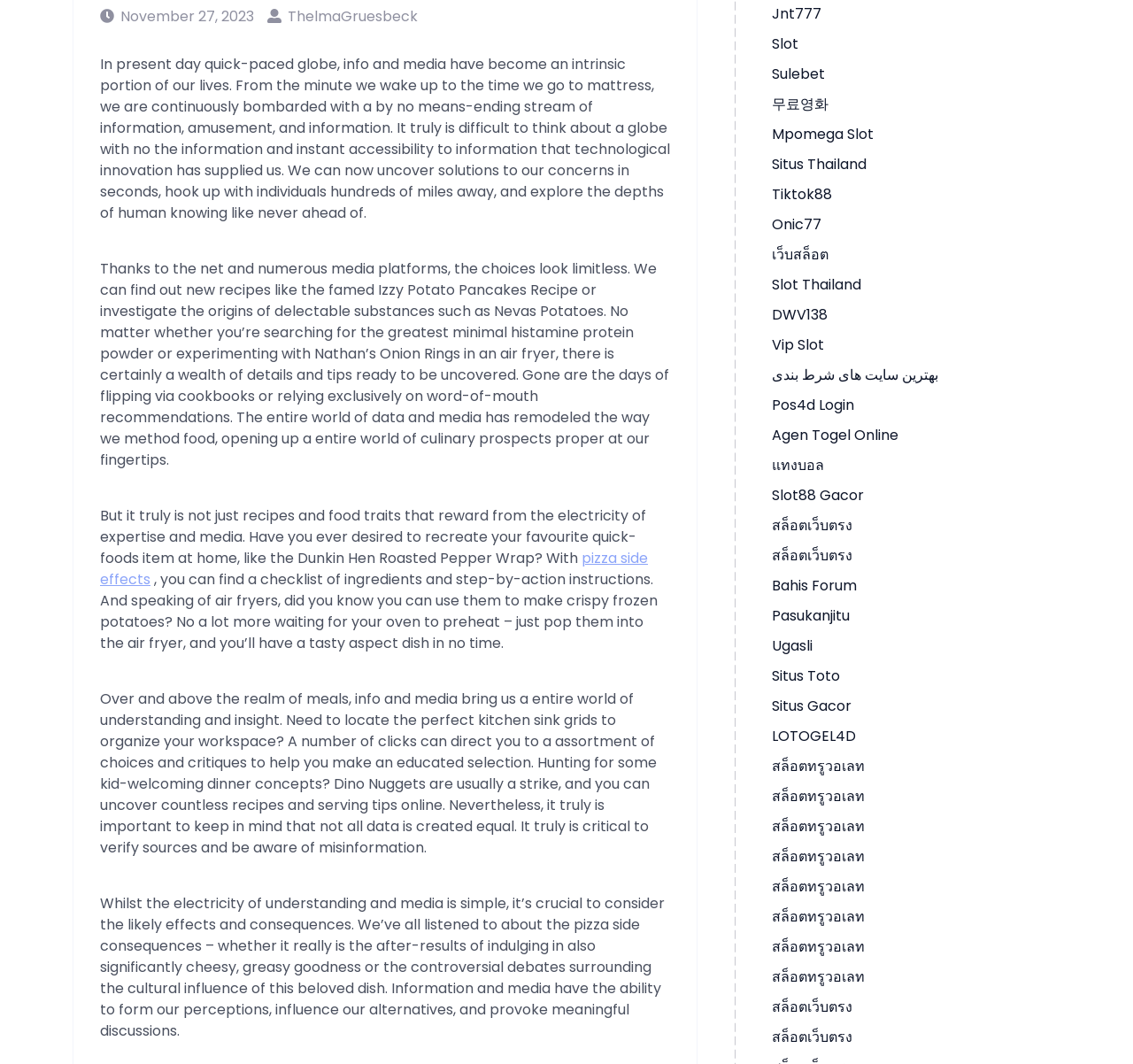Provide the bounding box coordinates of the HTML element described by the text: "ugasli". The coordinates should be in the format [left, top, right, bottom] with values between 0 and 1.

[0.681, 0.597, 0.717, 0.616]